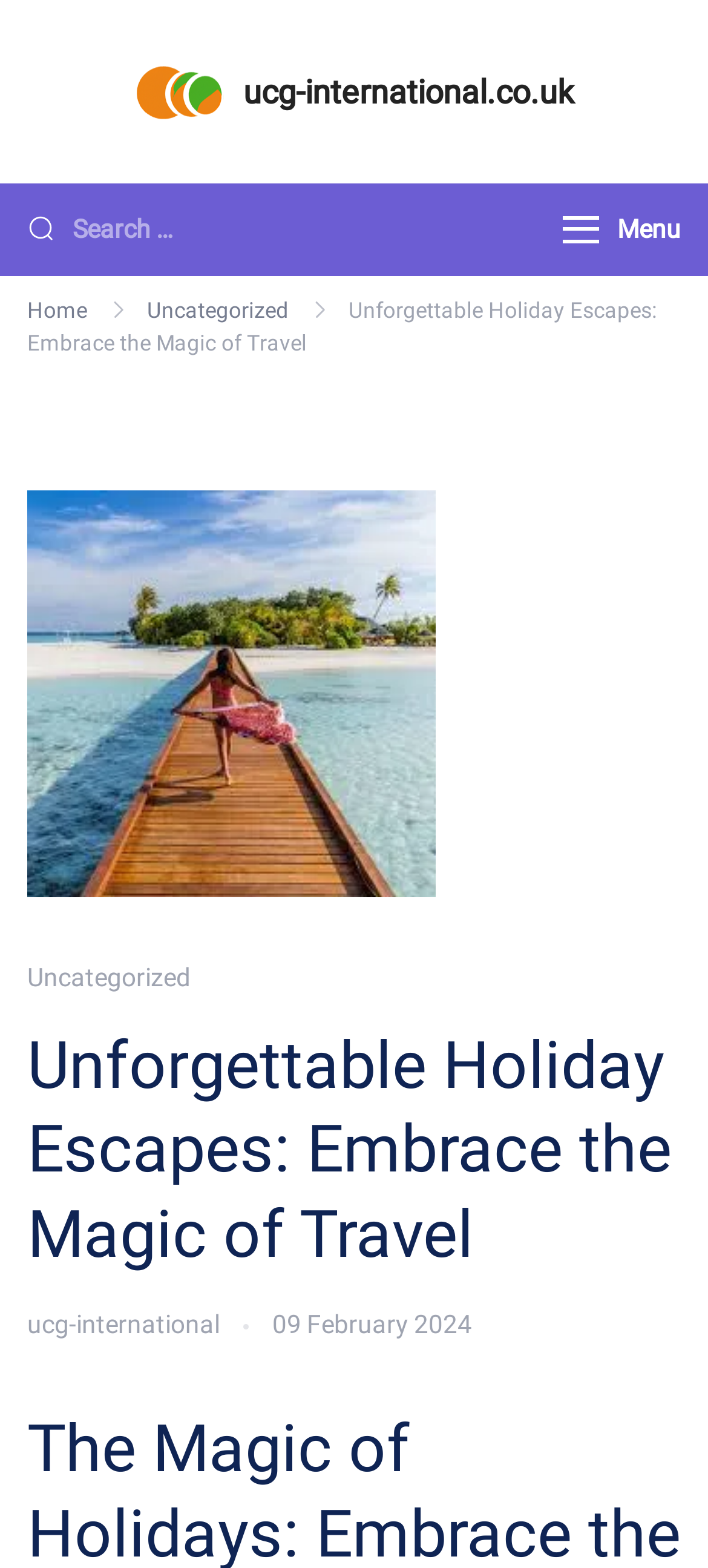Please give the bounding box coordinates of the area that should be clicked to fulfill the following instruction: "View Unforgettable Holiday Escapes". The coordinates should be in the format of four float numbers from 0 to 1, i.e., [left, top, right, bottom].

[0.038, 0.19, 0.928, 0.227]